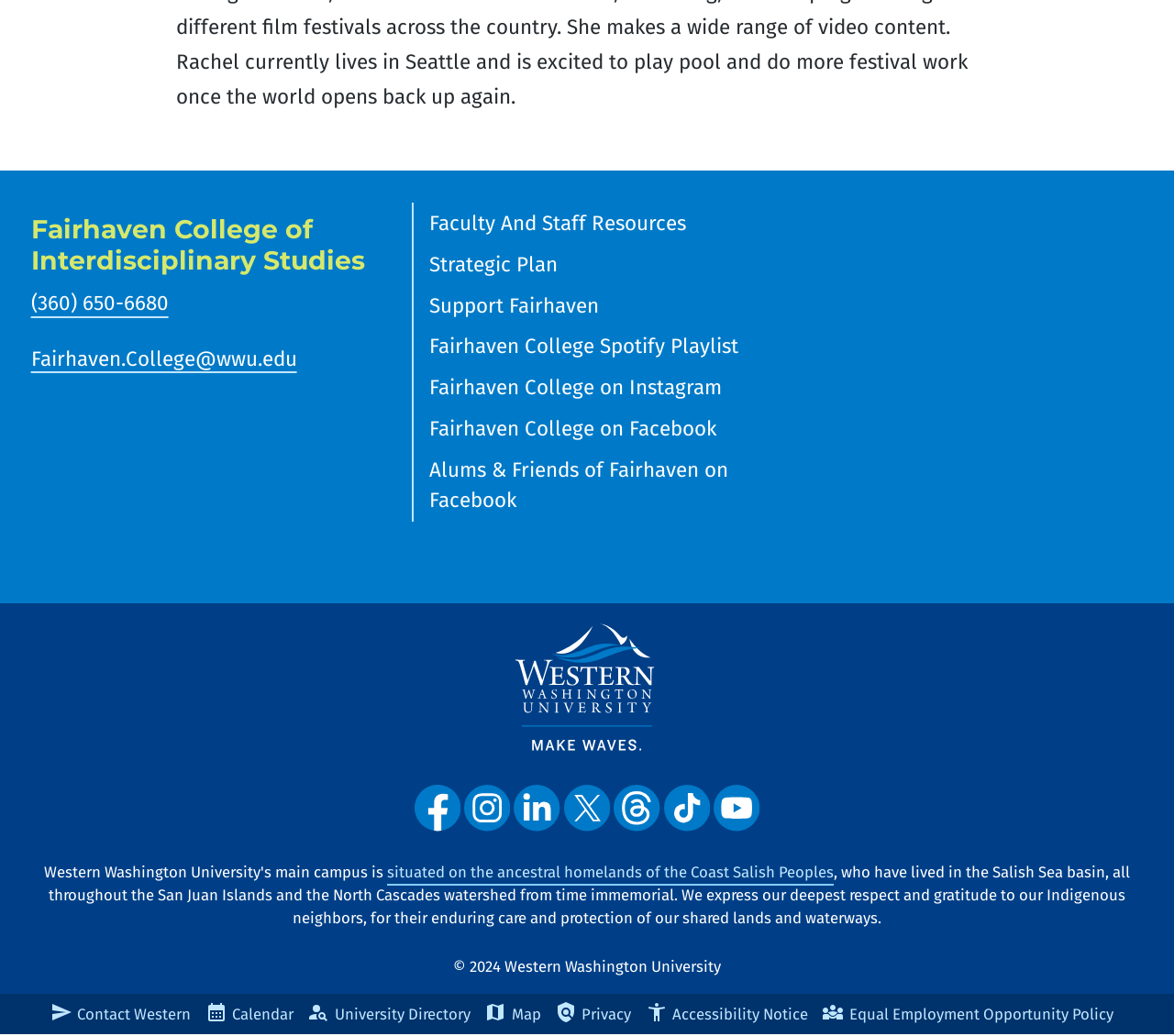Can you find the bounding box coordinates of the area I should click to execute the following instruction: "Visit the 'Faculty And Staff Resources' page"?

[0.351, 0.196, 0.649, 0.236]